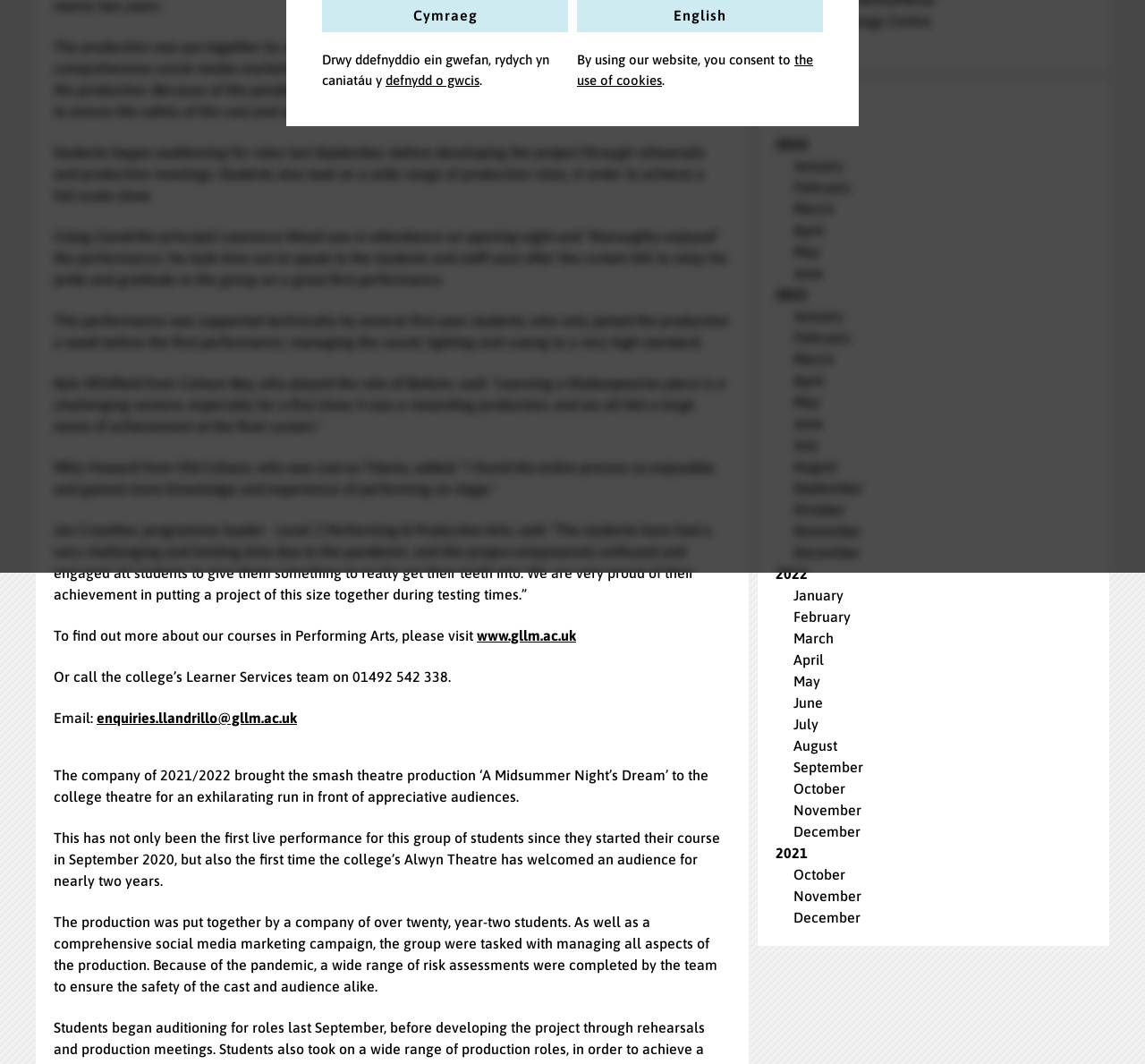Bounding box coordinates should be provided in the format (top-left x, top-left y, bottom-right x, bottom-right y) with all values between 0 and 1. Identify the bounding box for this UI element: Food Technology Centre

[0.677, 0.012, 0.813, 0.027]